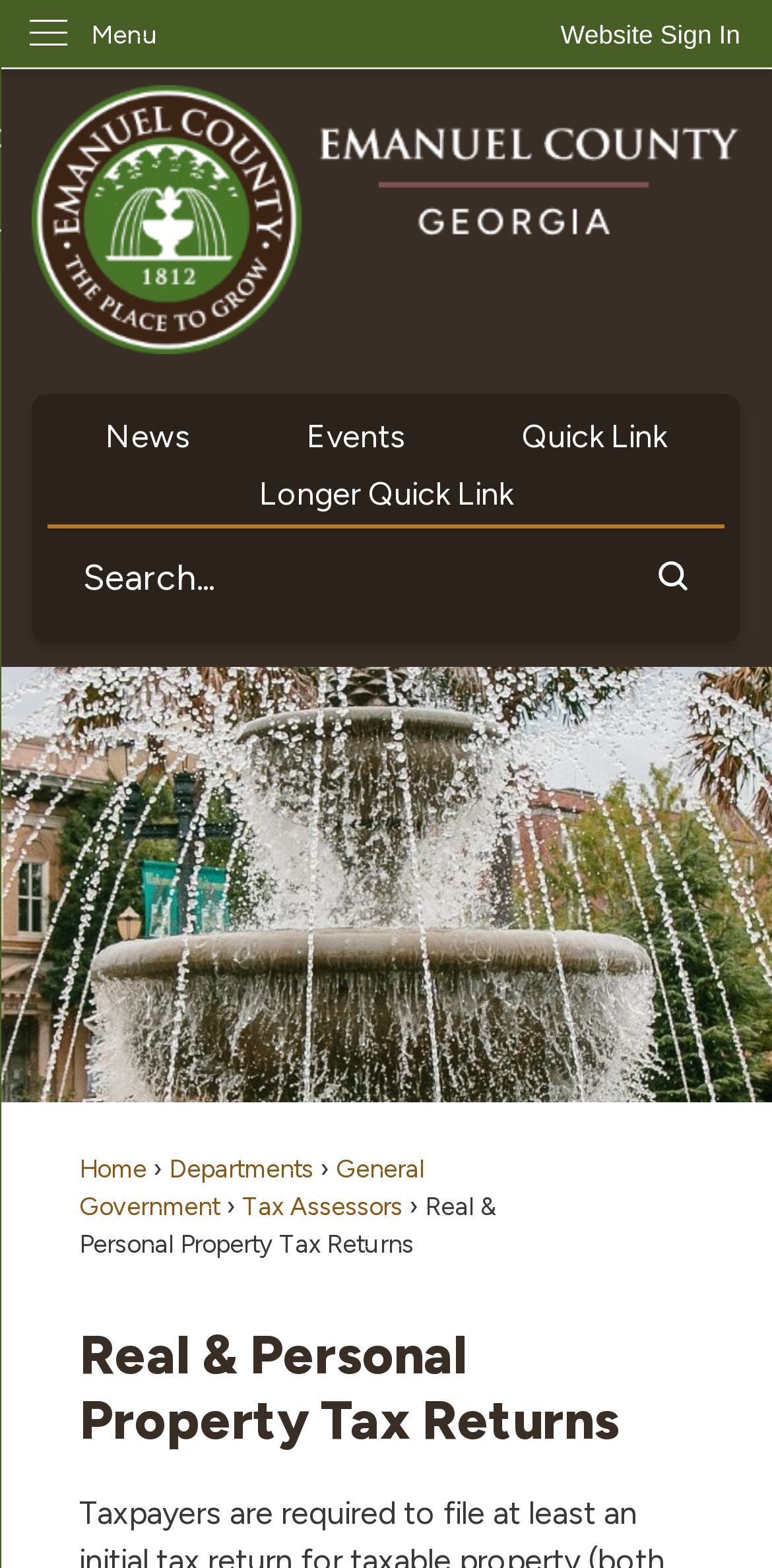How many quick links are available?
From the details in the image, answer the question comprehensively.

In the 'Quick Links' region, there are four links: 'News', 'Events', 'Quick Link', and 'Longer Quick Link', which suggests that there are four quick links available.